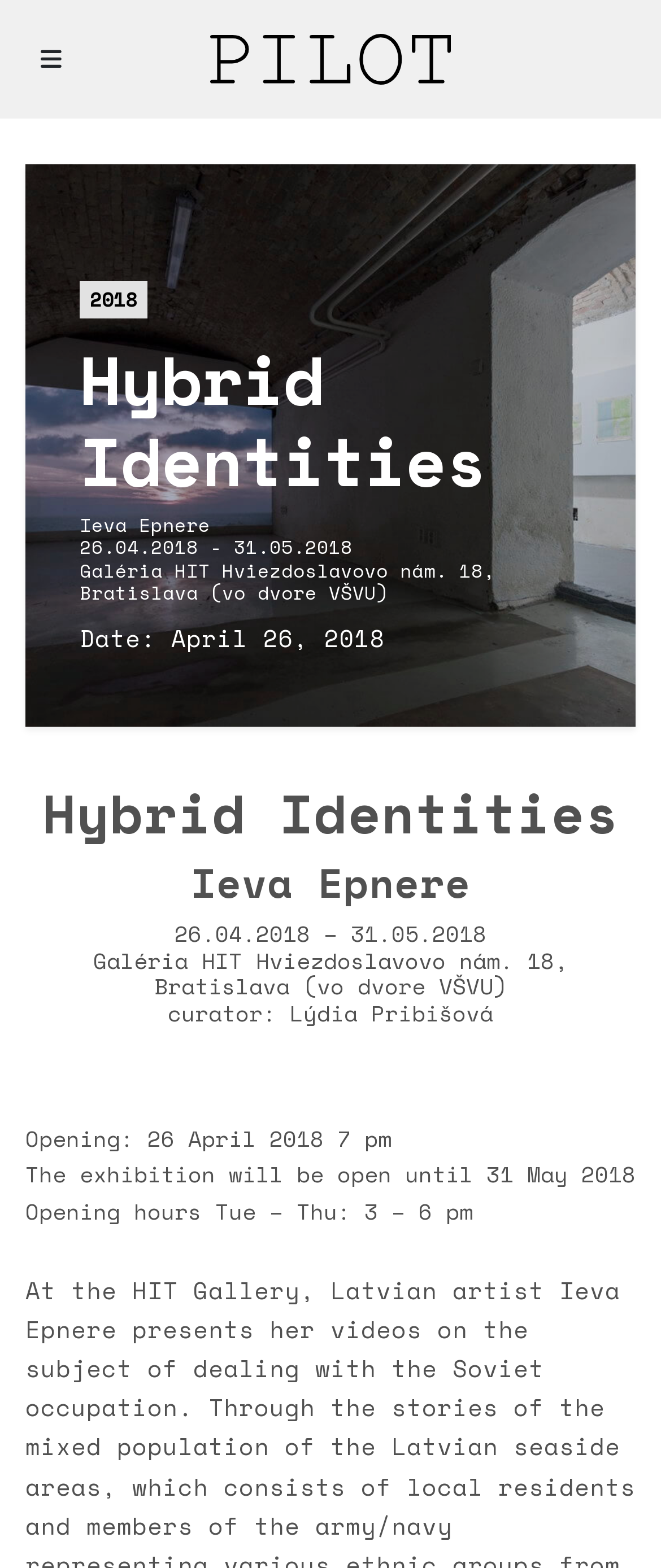What is the title of the exhibition?
Based on the screenshot, answer the question with a single word or phrase.

Hybrid Identities